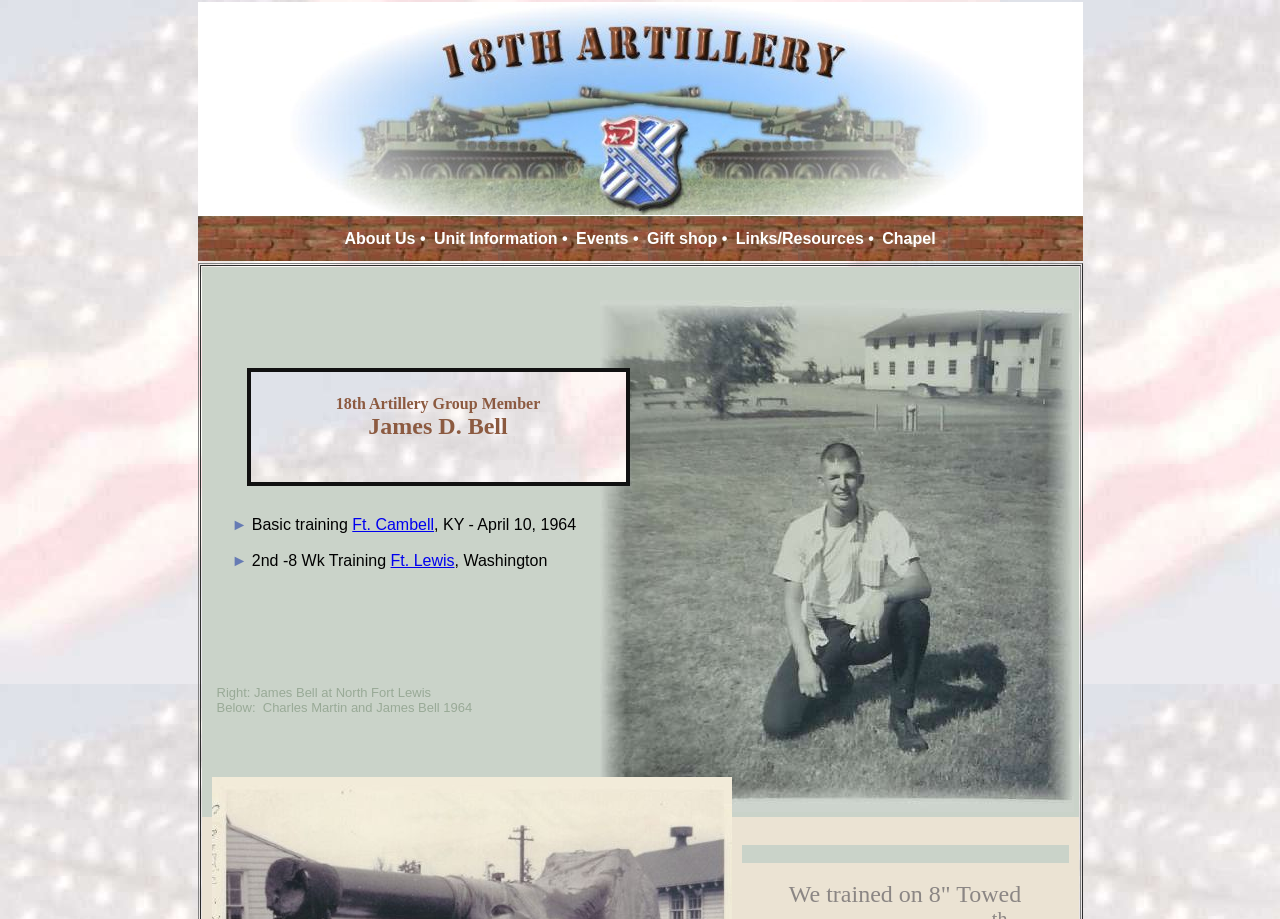What is the name of the artillery group?
From the details in the image, answer the question comprehensively.

The name of the artillery group can be found in the topmost layout table cell, which contains the text '18th-Artiller.com About Us • Unit Information • Events • Gift shop • Links/Resources • Chapel'. The '18th-Artiller.com' part suggests that the group is the 18th Artillery Group.